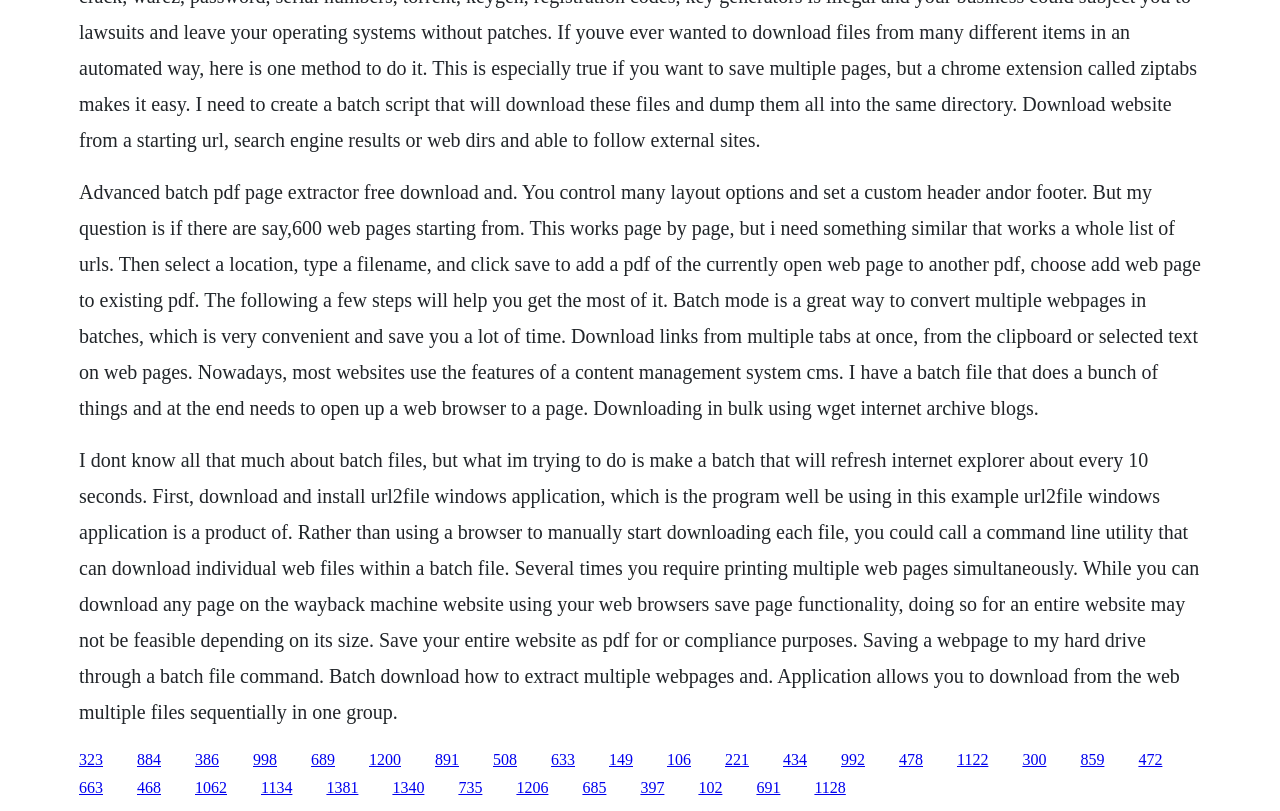Determine the bounding box coordinates of the section to be clicked to follow the instruction: "Click the link '386'". The coordinates should be given as four float numbers between 0 and 1, formatted as [left, top, right, bottom].

[0.152, 0.926, 0.171, 0.946]